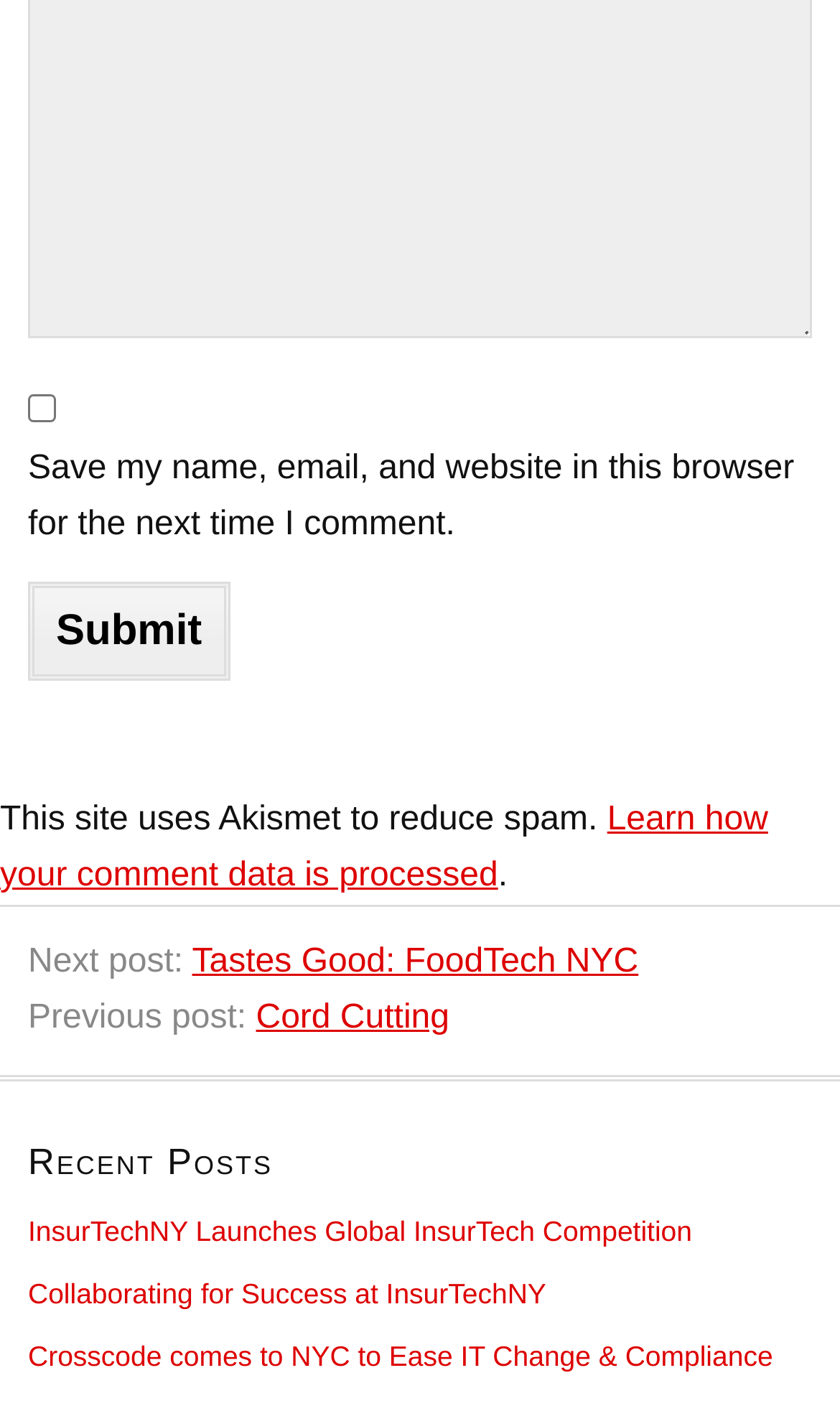Provide a short answer to the following question with just one word or phrase: What is the title of the previous post?

Cord Cutting